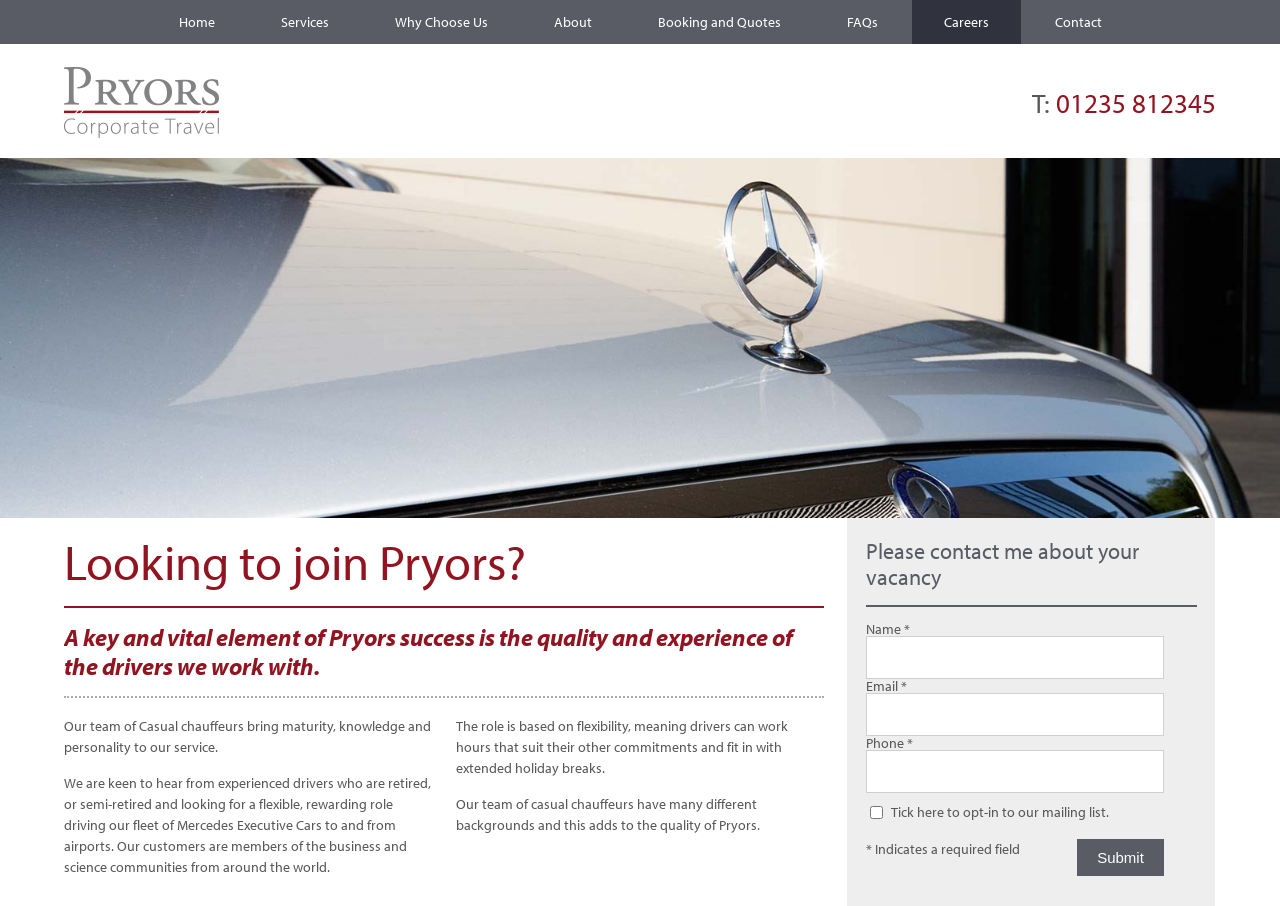What type of cars does Pryors use?
Refer to the image and answer the question using a single word or phrase.

Mercedes Executive Cars